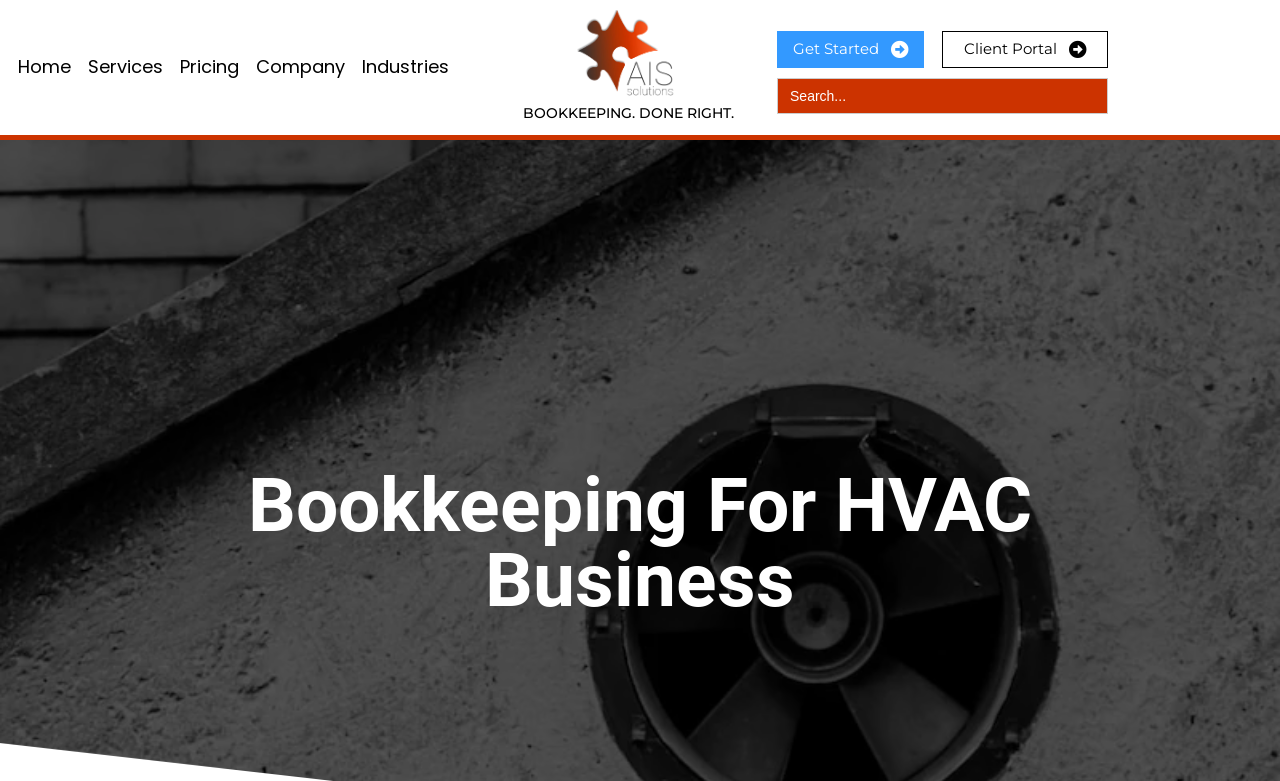Specify the bounding box coordinates of the region I need to click to perform the following instruction: "go to home page". The coordinates must be four float numbers in the range of 0 to 1, i.e., [left, top, right, bottom].

[0.008, 0.057, 0.062, 0.116]